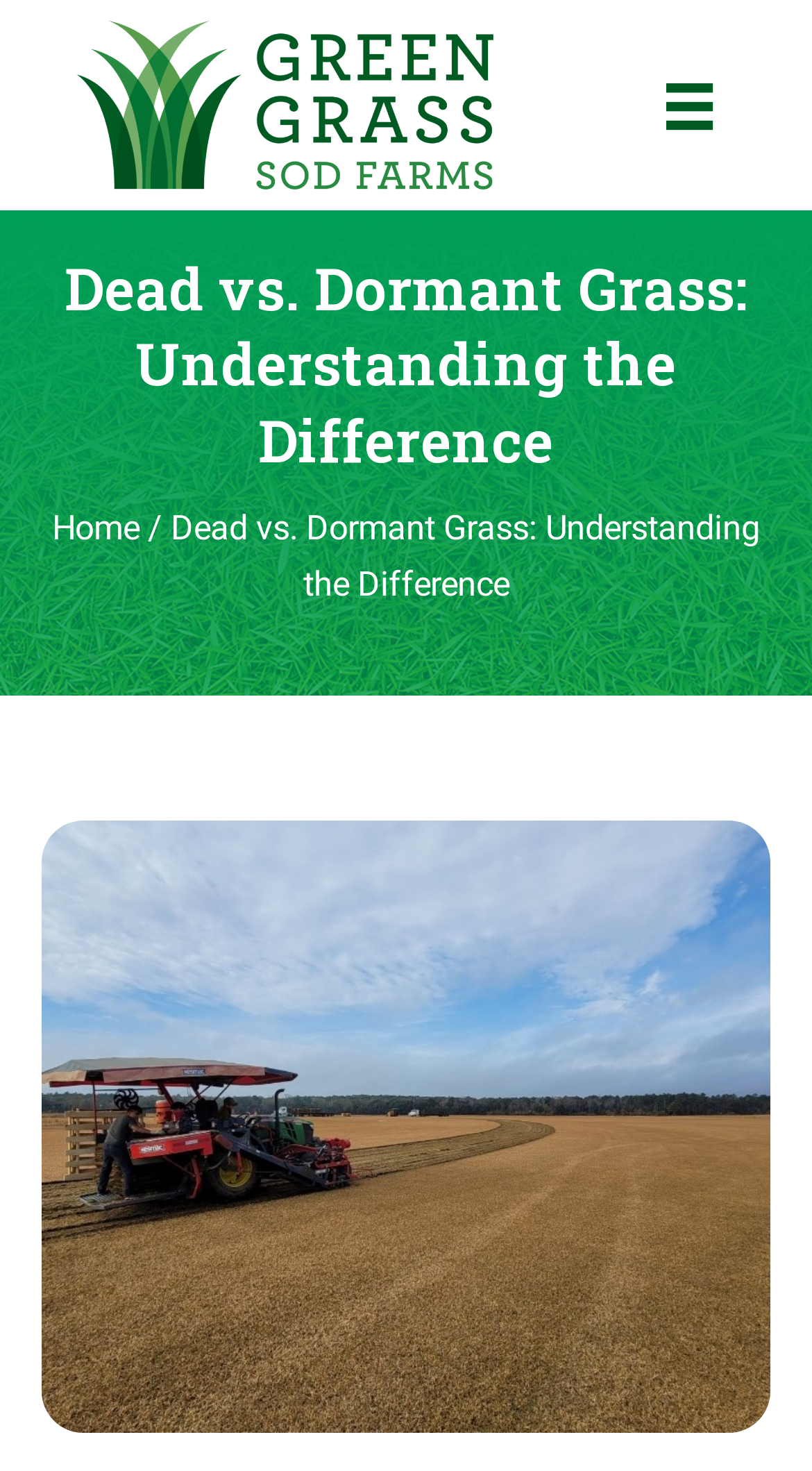Answer in one word or a short phrase: 
What is the purpose of the toggle button?

Menu toggle